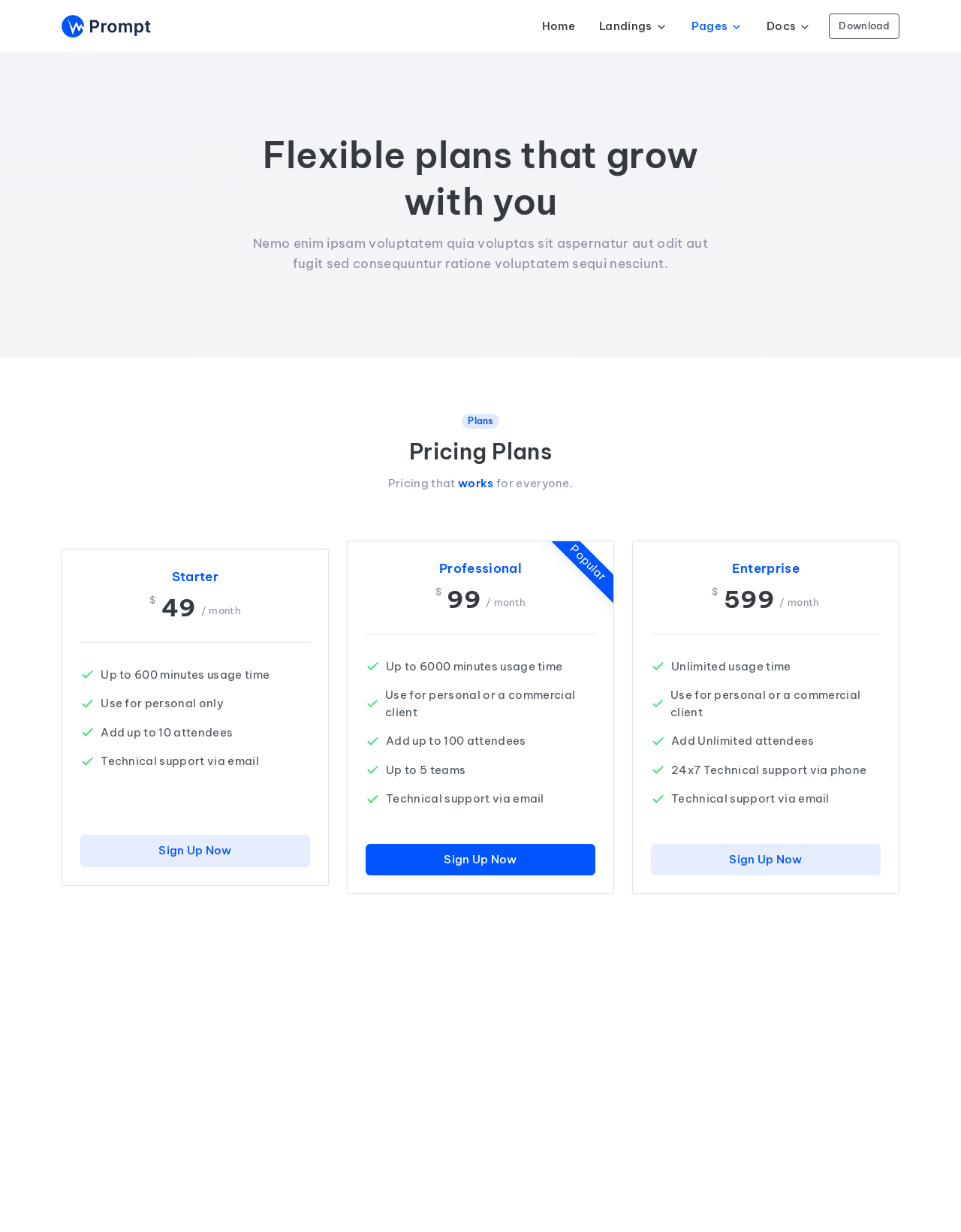Please specify the bounding box coordinates of the clickable section necessary to execute the following command: "Click on the Home link".

[0.551, 0.0, 0.611, 0.043]